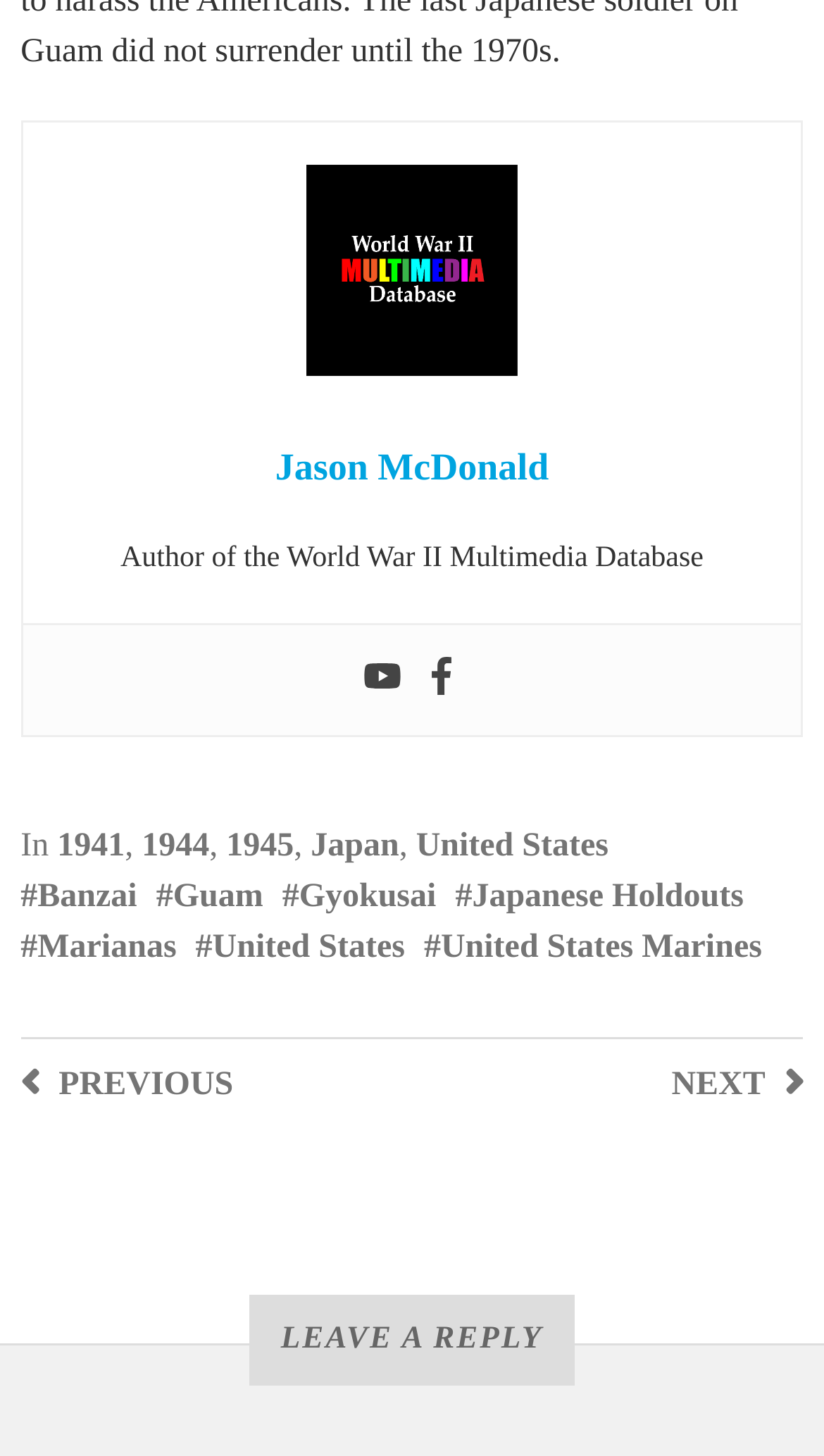Determine the bounding box coordinates of the area to click in order to meet this instruction: "Explore Facebook page".

[0.513, 0.451, 0.559, 0.483]